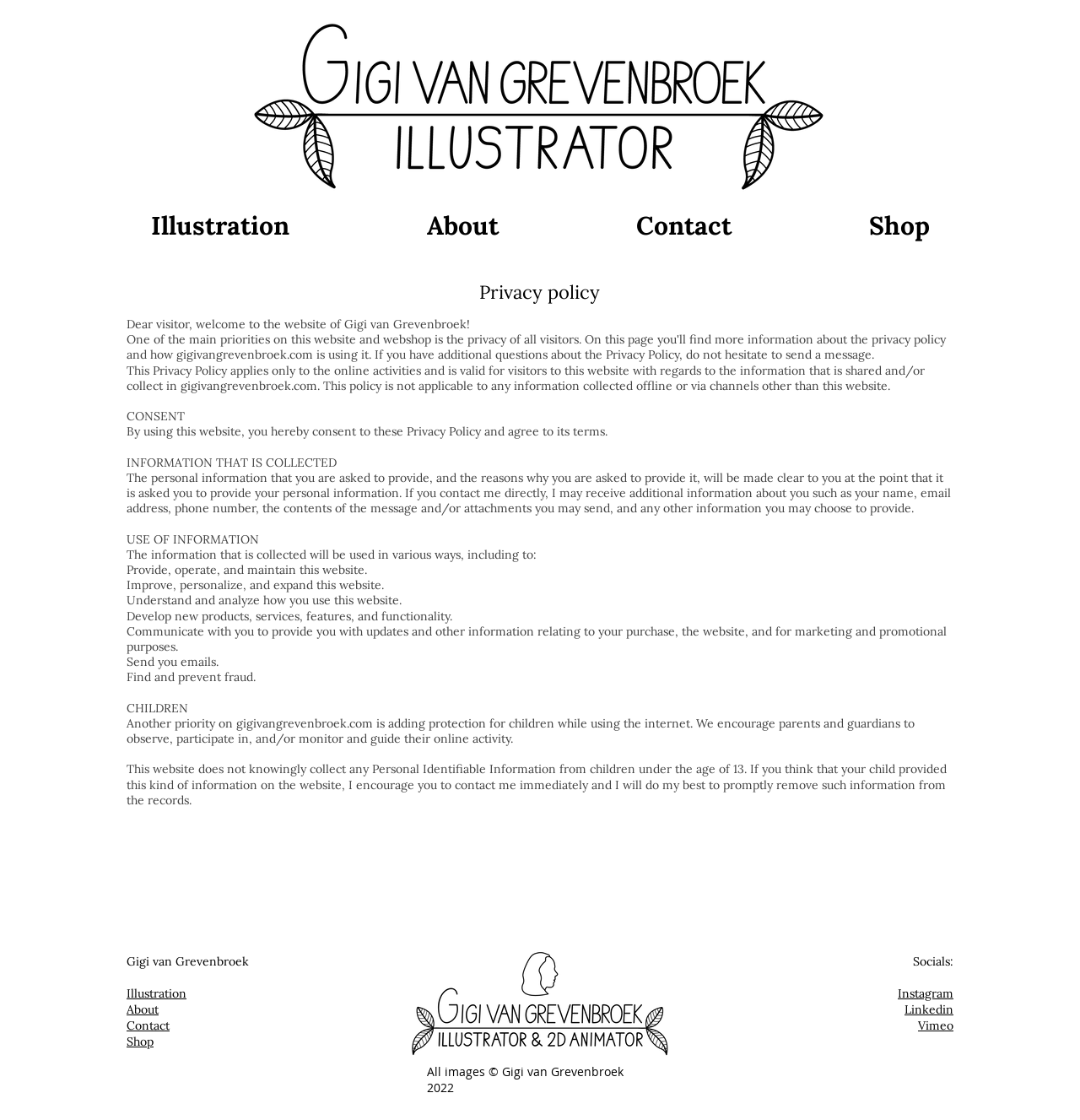Give a short answer using one word or phrase for the question:
What are the social media platforms linked from this website?

Instagram, Linkedin, Vimeo